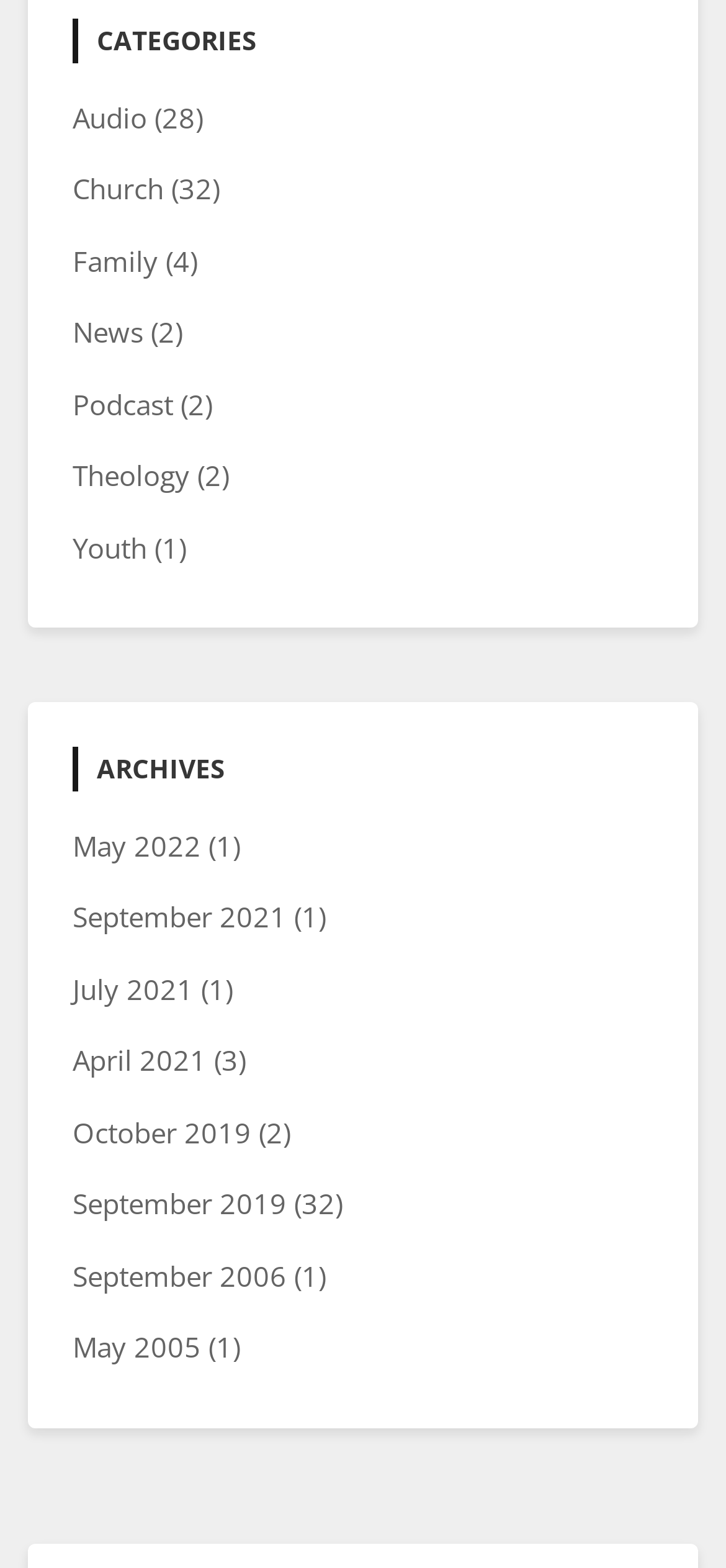Determine the coordinates of the bounding box that should be clicked to complete the instruction: "Explore the 'Theology' category". The coordinates should be represented by four float numbers between 0 and 1: [left, top, right, bottom].

[0.1, 0.291, 0.262, 0.315]